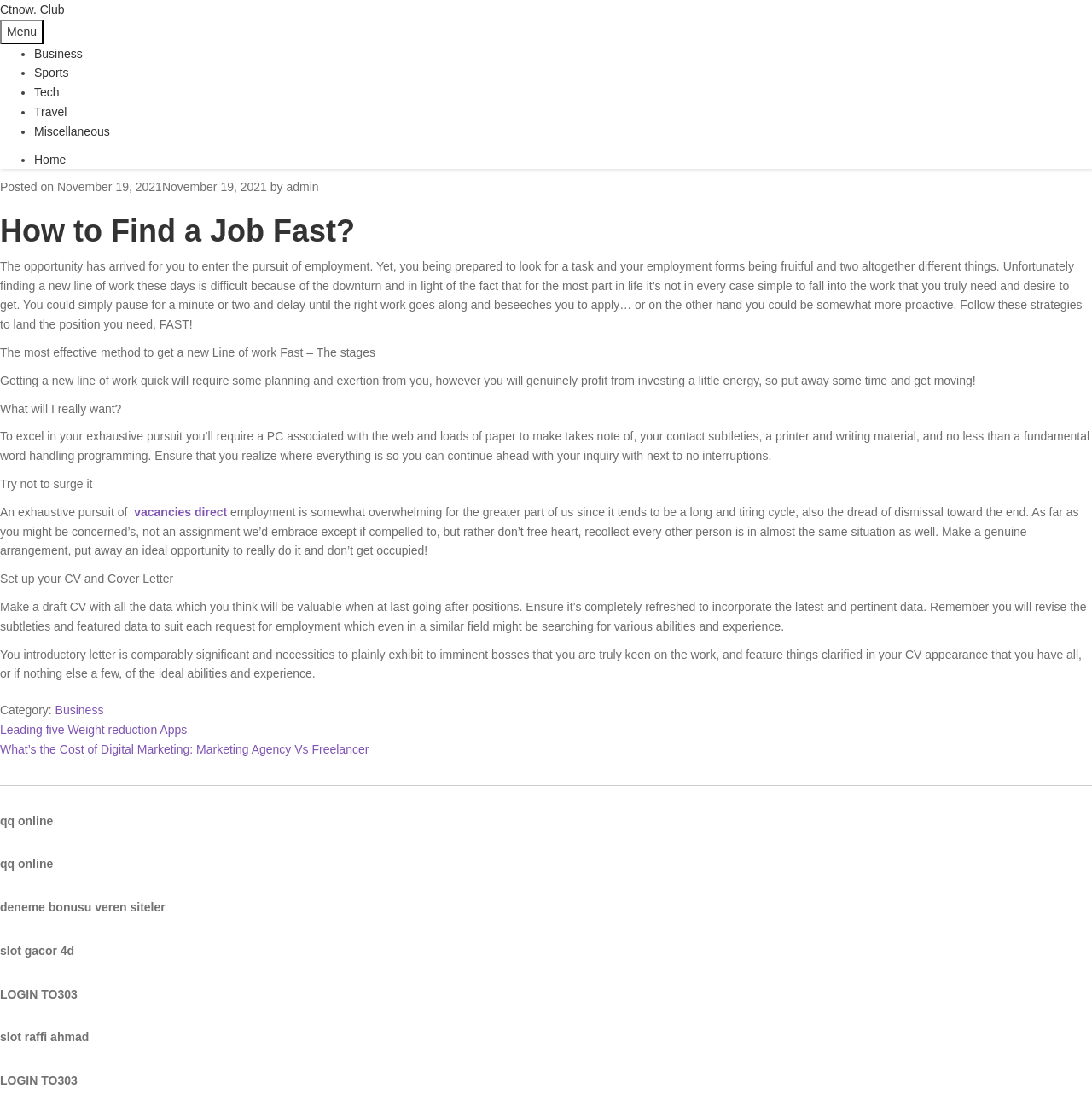Please determine the bounding box coordinates of the element to click in order to execute the following instruction: "Click on the 'Business' link in the navigation menu". The coordinates should be four float numbers between 0 and 1, specified as [left, top, right, bottom].

[0.031, 0.042, 0.076, 0.054]